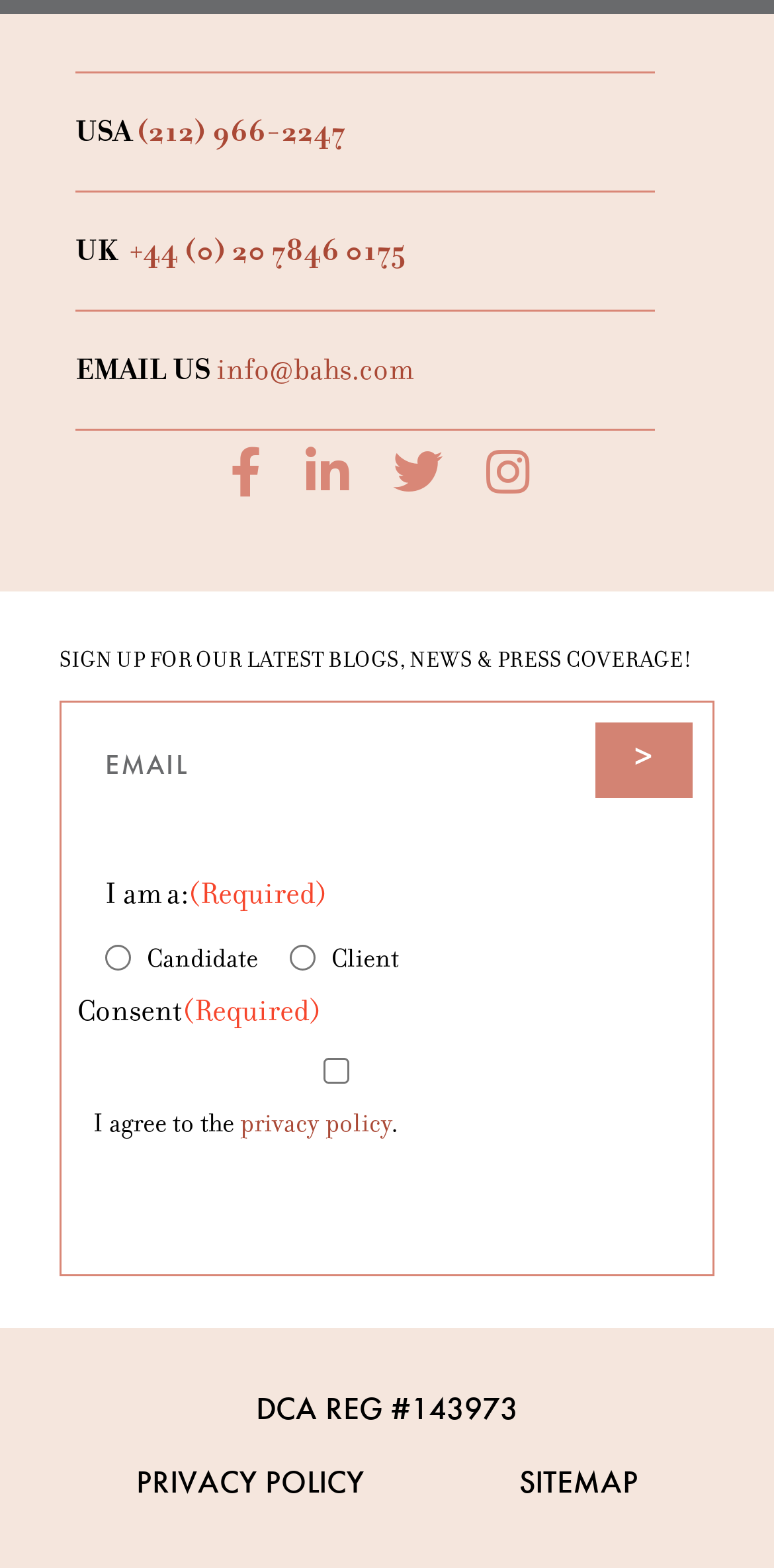What is the purpose of the checkbox in the consent section?
Provide a detailed answer to the question using information from the image.

I found the purpose of the checkbox by looking at the checkbox element and its adjacent description, which says 'I agree to the privacy policy.'.